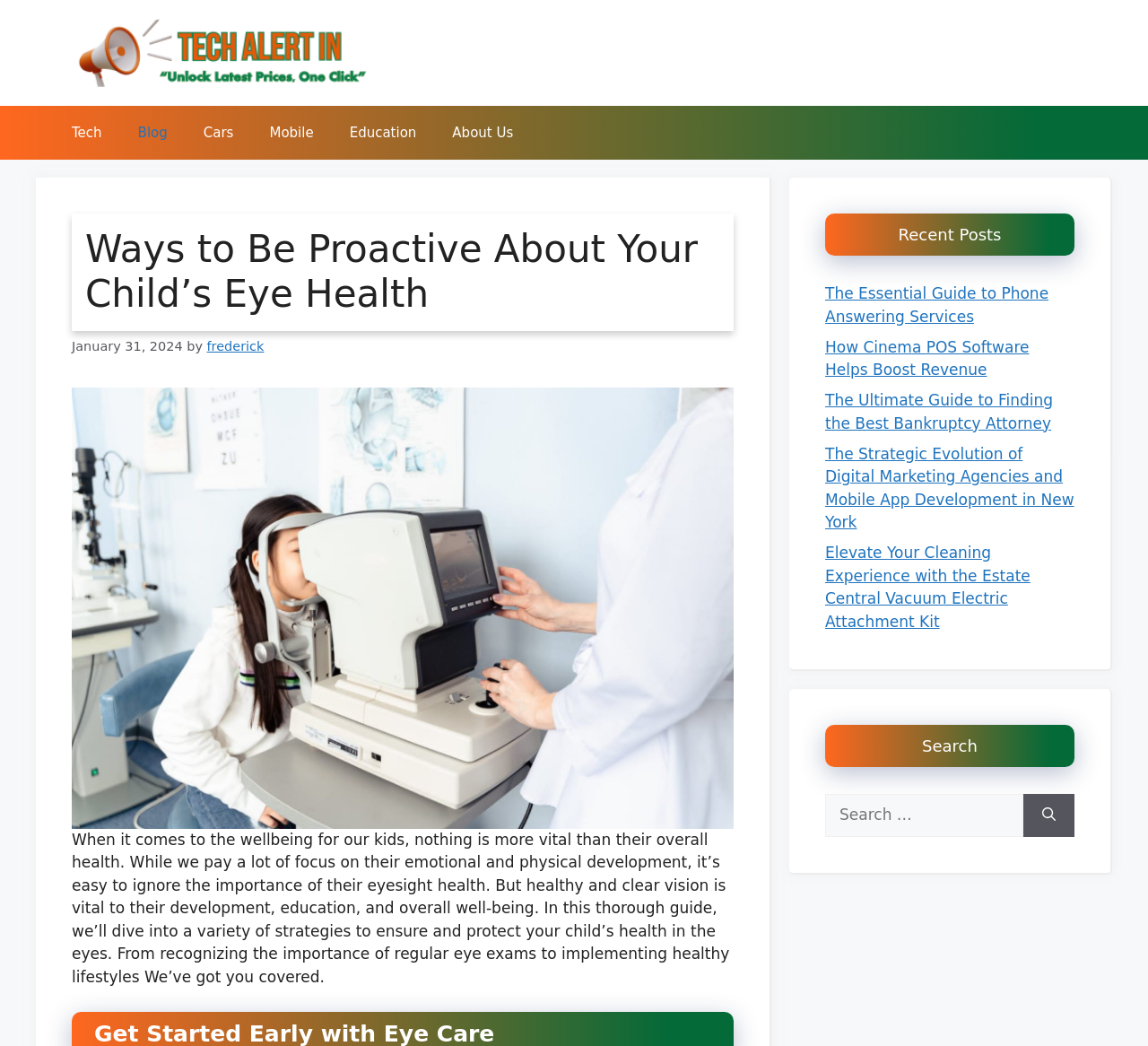From the element description: "parent_node: Search for: aria-label="Search"", extract the bounding box coordinates of the UI element. The coordinates should be expressed as four float numbers between 0 and 1, in the order [left, top, right, bottom].

[0.891, 0.759, 0.936, 0.8]